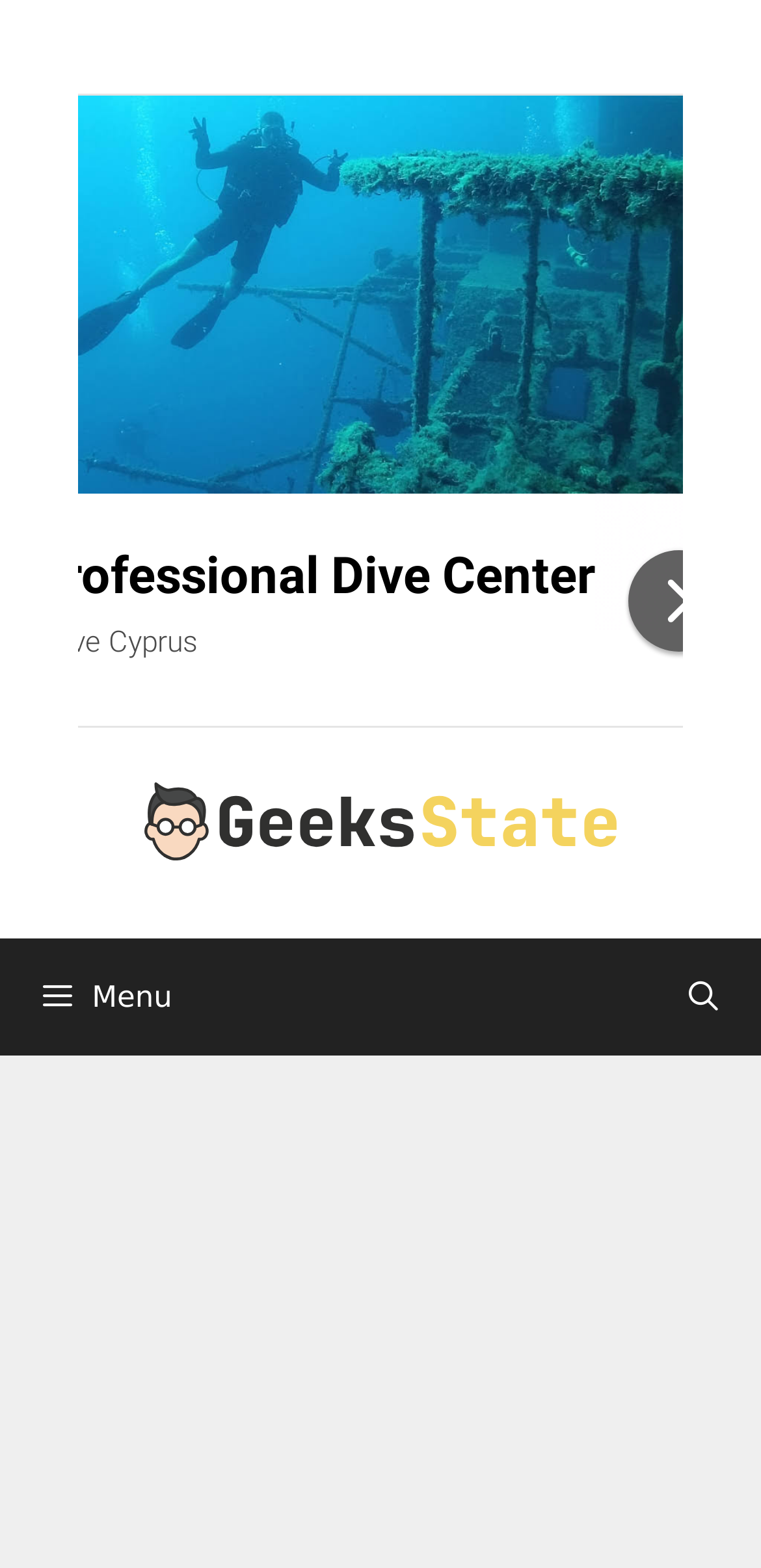What is the position of the navigation bar?
Provide a fully detailed and comprehensive answer to the question.

By comparing the y1 and y2 coordinates of the banner and navigation elements, I found that the navigation bar is positioned below the banner.